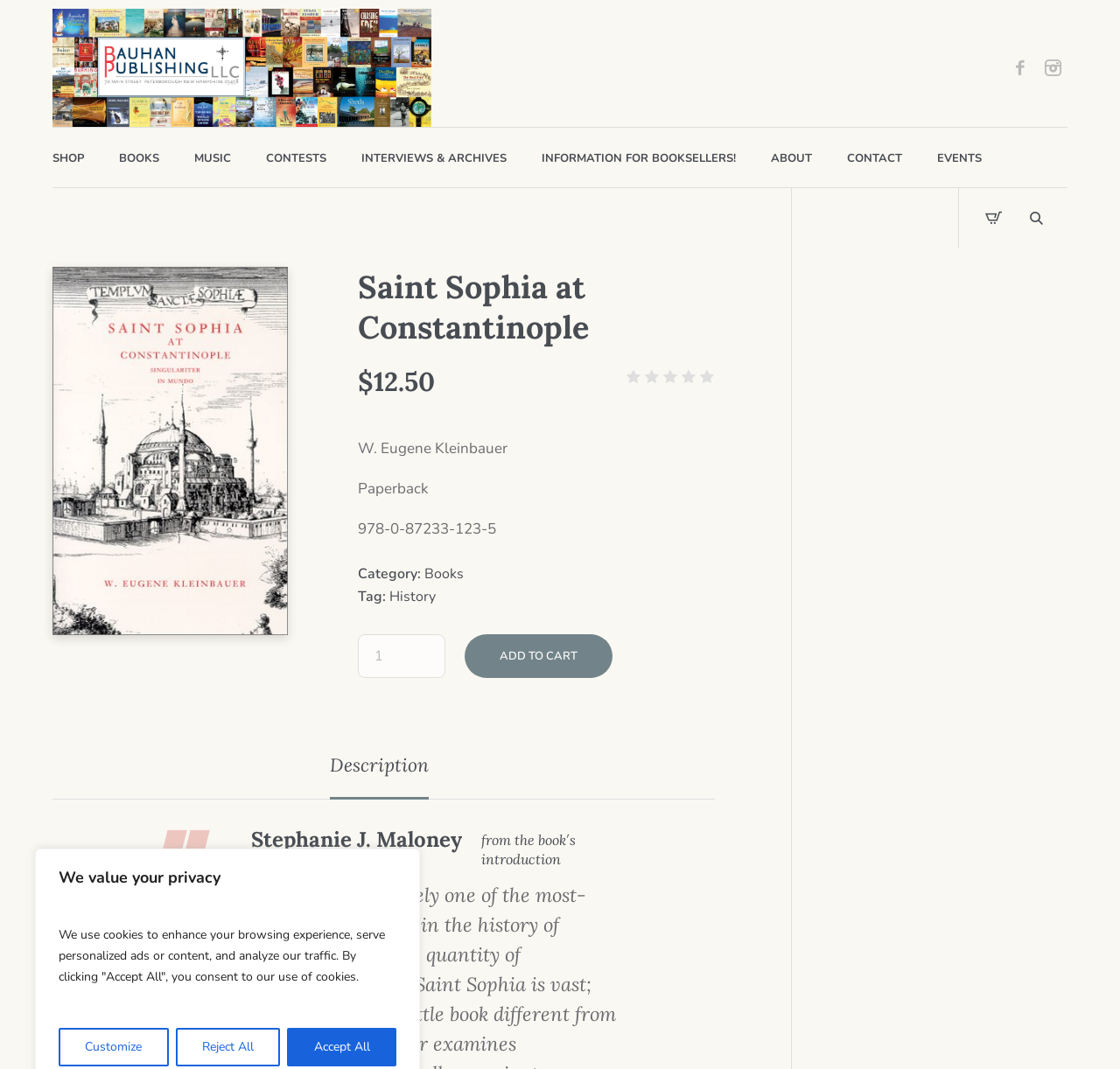Can you specify the bounding box coordinates of the area that needs to be clicked to fulfill the following instruction: "Change the product quantity"?

[0.319, 0.593, 0.397, 0.634]